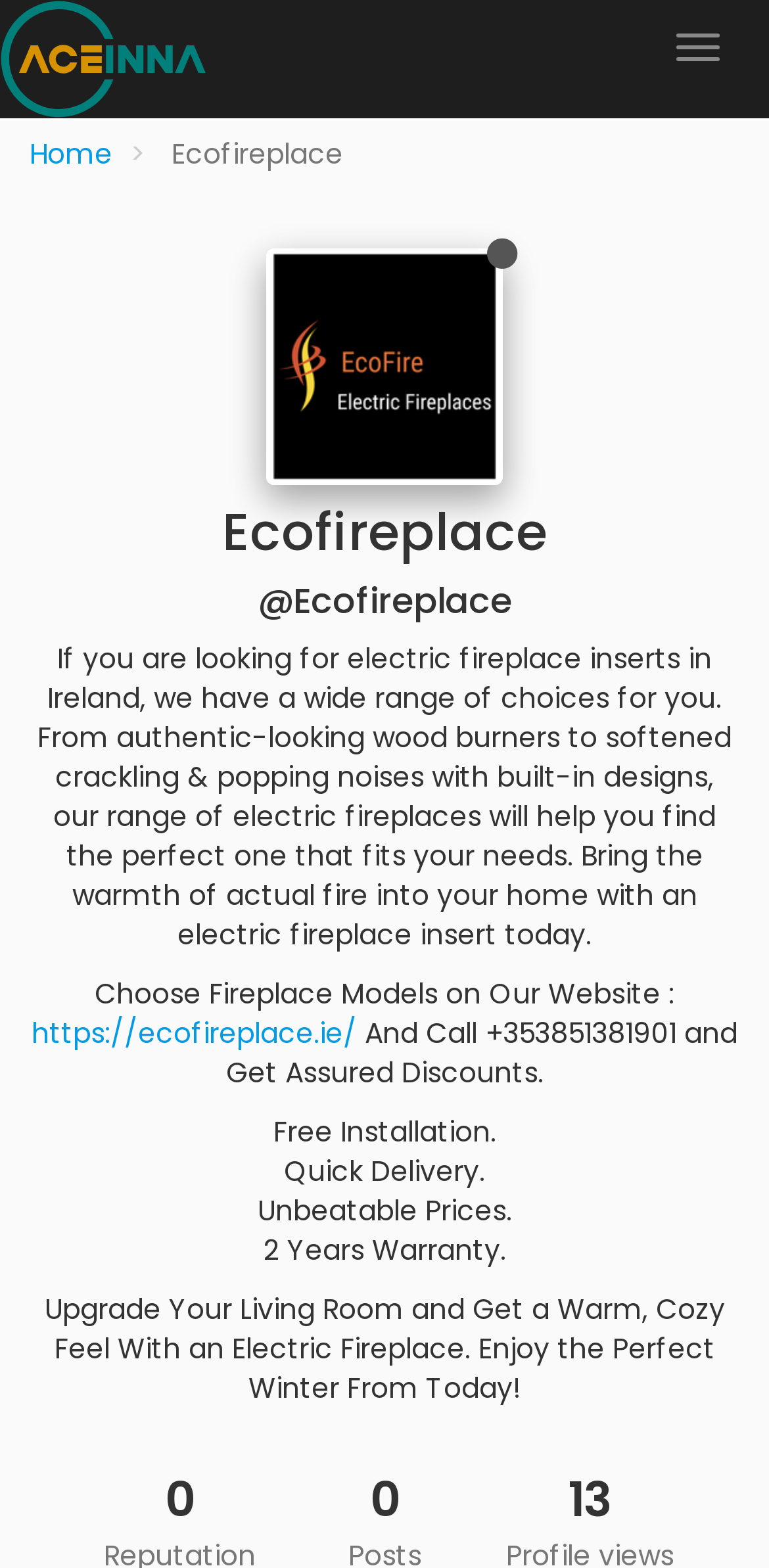Answer this question using a single word or a brief phrase:
What is the website's call to action?

Upgrade Your Living Room